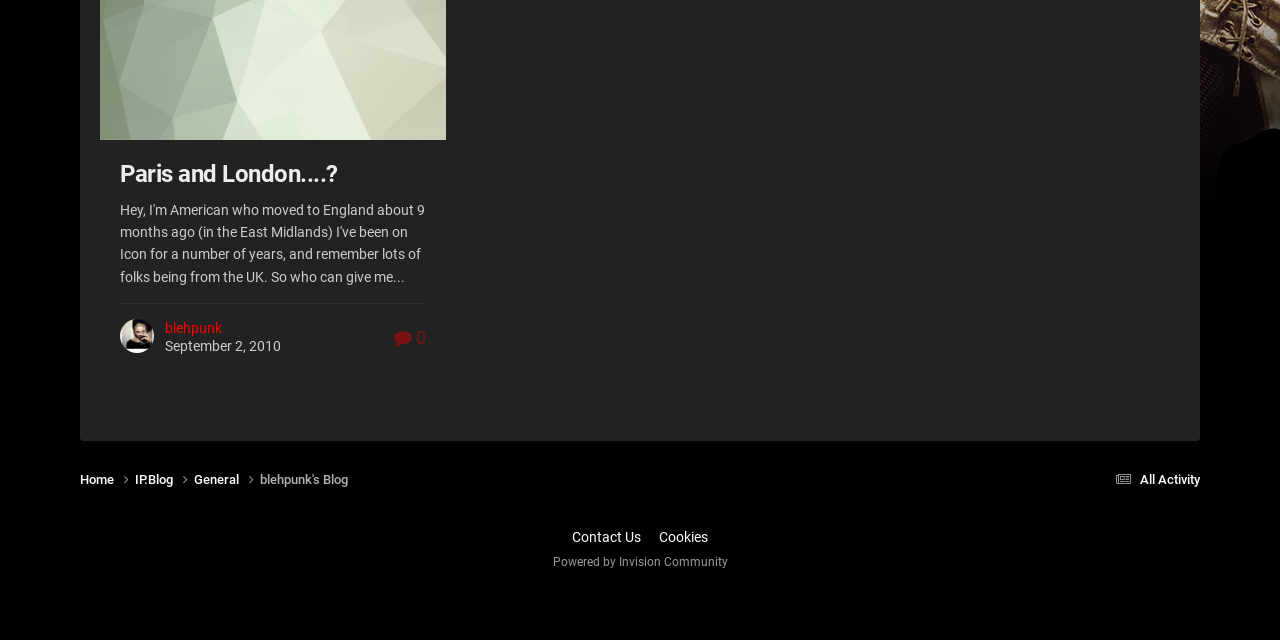Using the element description provided, determine the bounding box coordinates in the format (top-left x, top-left y, bottom-right x, bottom-right y). Ensure that all values are floating point numbers between 0 and 1. Element description: Powered by Invision Community

[0.432, 0.867, 0.568, 0.889]